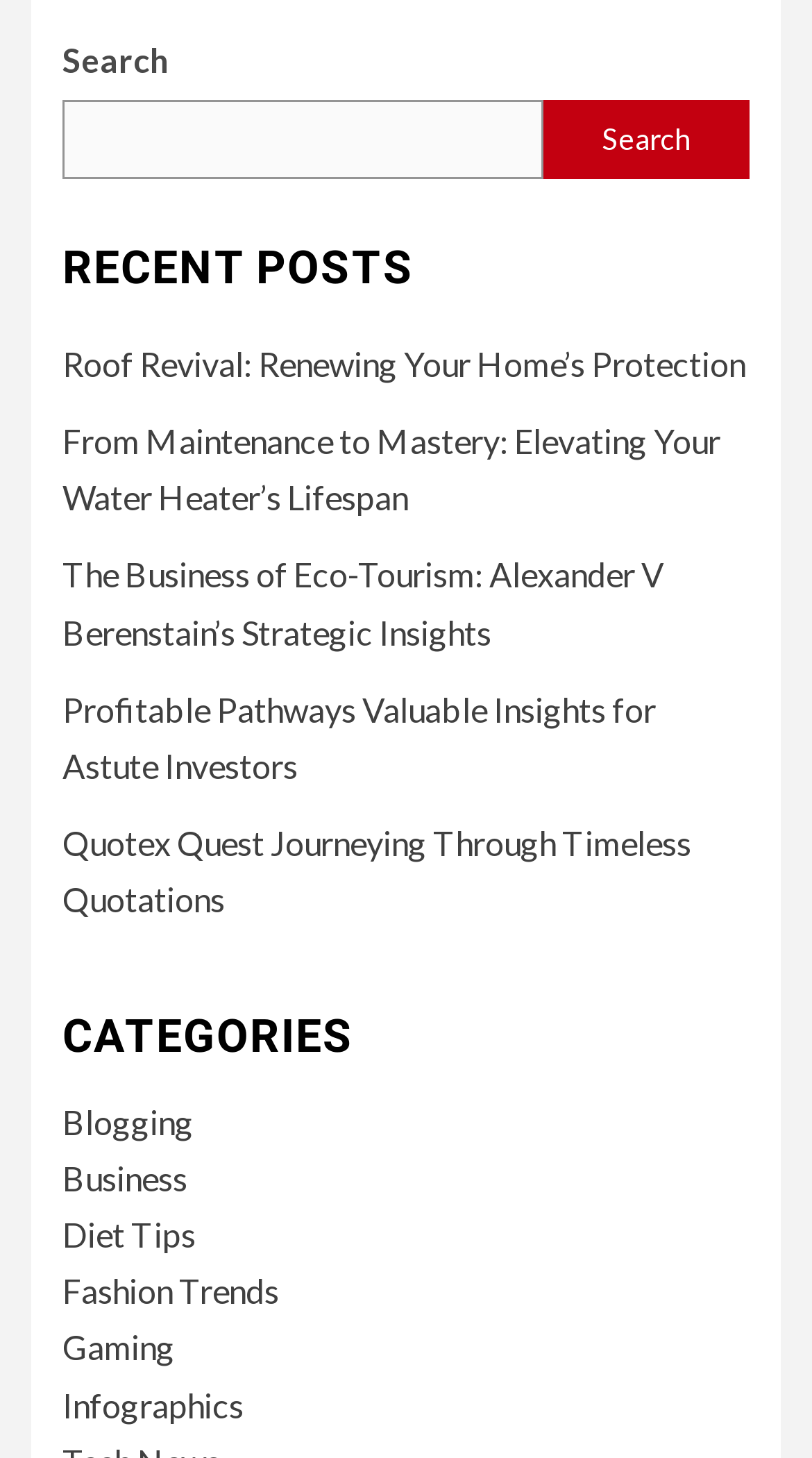Answer the following inquiry with a single word or phrase:
What is the position of the 'CATEGORIES' heading?

Below recent posts